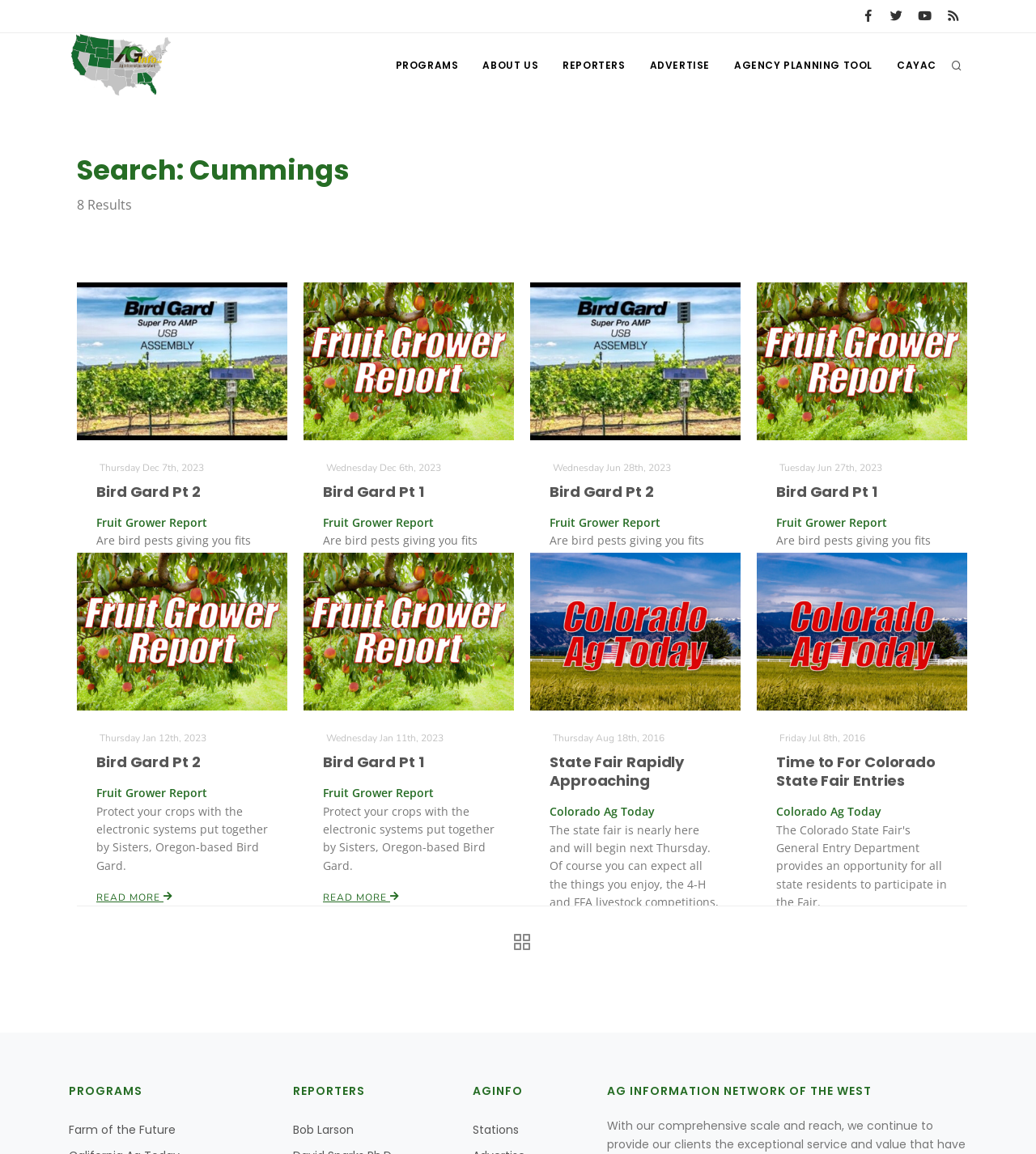Could you specify the bounding box coordinates for the clickable section to complete the following instruction: "Check out the infographic"?

None